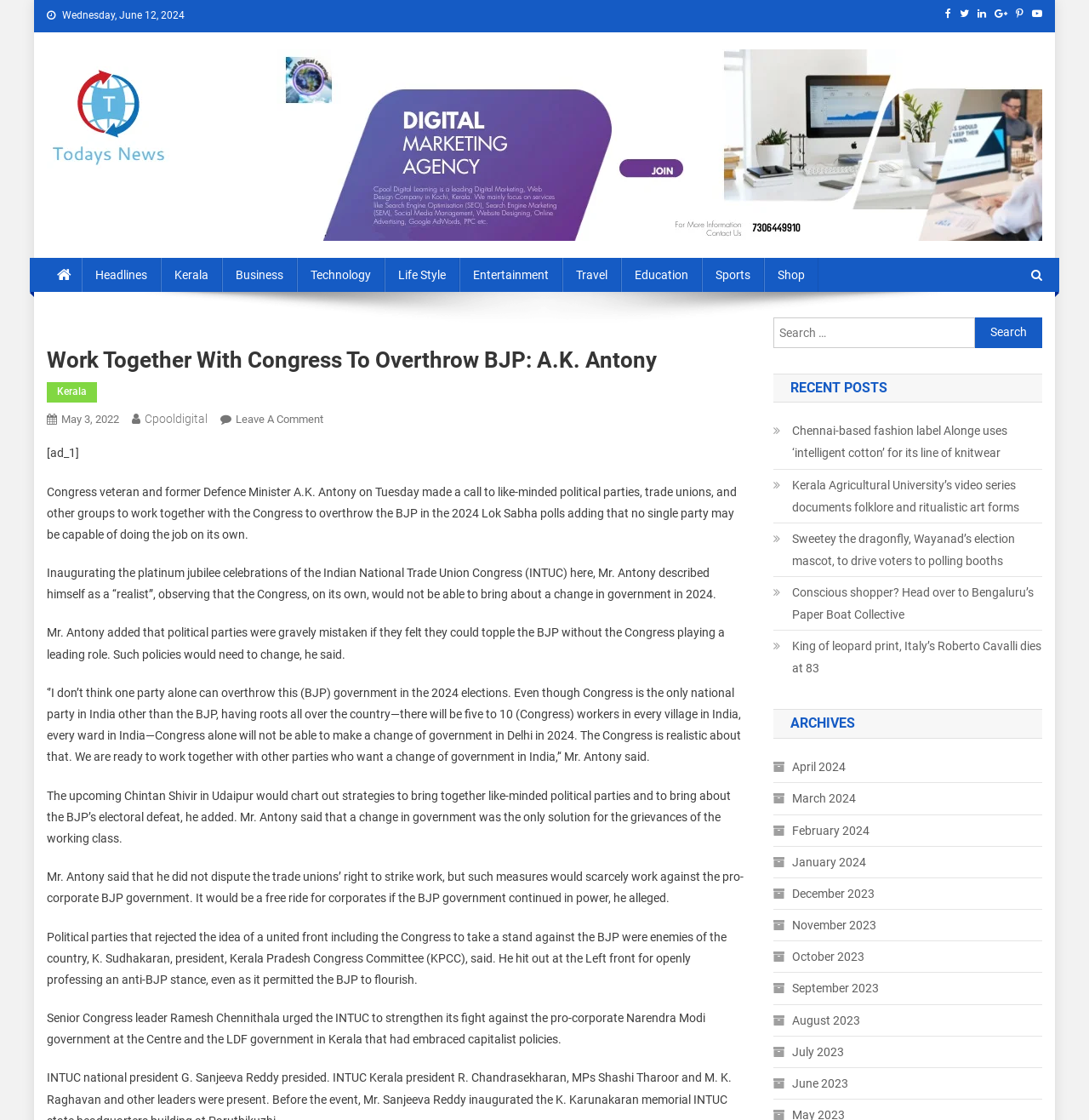Produce an extensive caption that describes everything on the webpage.

This webpage is a news portal with a focus on Indian politics and current events. At the top, there is a date display showing "Wednesday, June 12, 2024". Below this, there are several social media links and a "News Portal" logo with an accompanying image. 

To the left of the logo, there is a menu with links to various news categories, including "Top News", "Headlines", "Kerala", "Business", "Technology", "Life Style", "Entertainment", "Travel", "Education", and "Sports". 

The main content of the page is an article titled "Work Together With Congress To Overthrow BJP: A.K. Antony". The article is divided into several paragraphs, with the main text describing A.K. Antony's call to work together with the Congress to overthrow the BJP in the 2024 Lok Sabha polls. There are also quotes from Antony and other politicians, as well as descriptions of the Indian National Trade Union Congress (INTUC) and its platinum jubilee celebrations.

To the right of the article, there is a search bar with a "Search" button. Below this, there are sections for "RECENT POSTS" and "ARCHIVES", which contain links to other news articles and archived posts from previous months.

At the very bottom of the page, there are more links to news categories, including "Shop" and other topics.